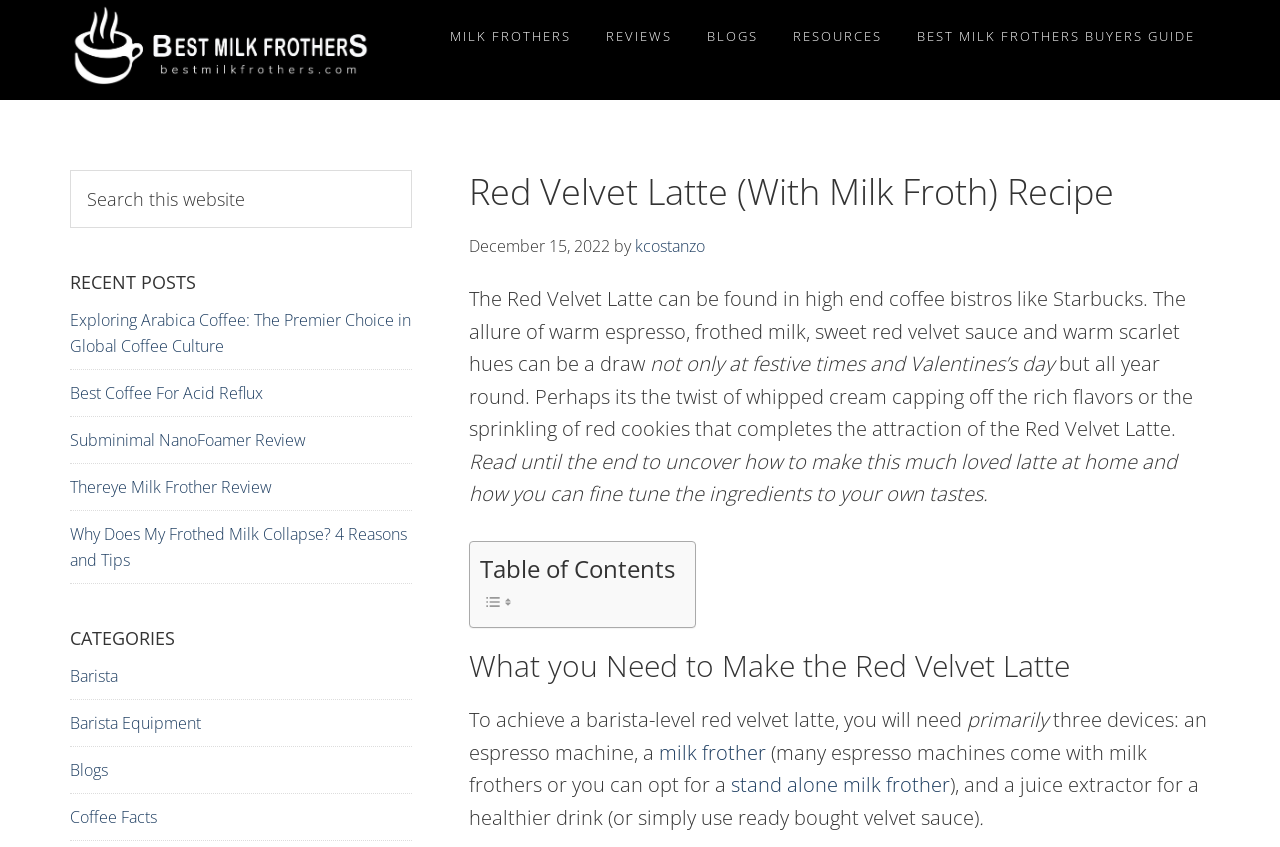Can you specify the bounding box coordinates for the region that should be clicked to fulfill this instruction: "Search this website".

[0.055, 0.201, 0.322, 0.269]